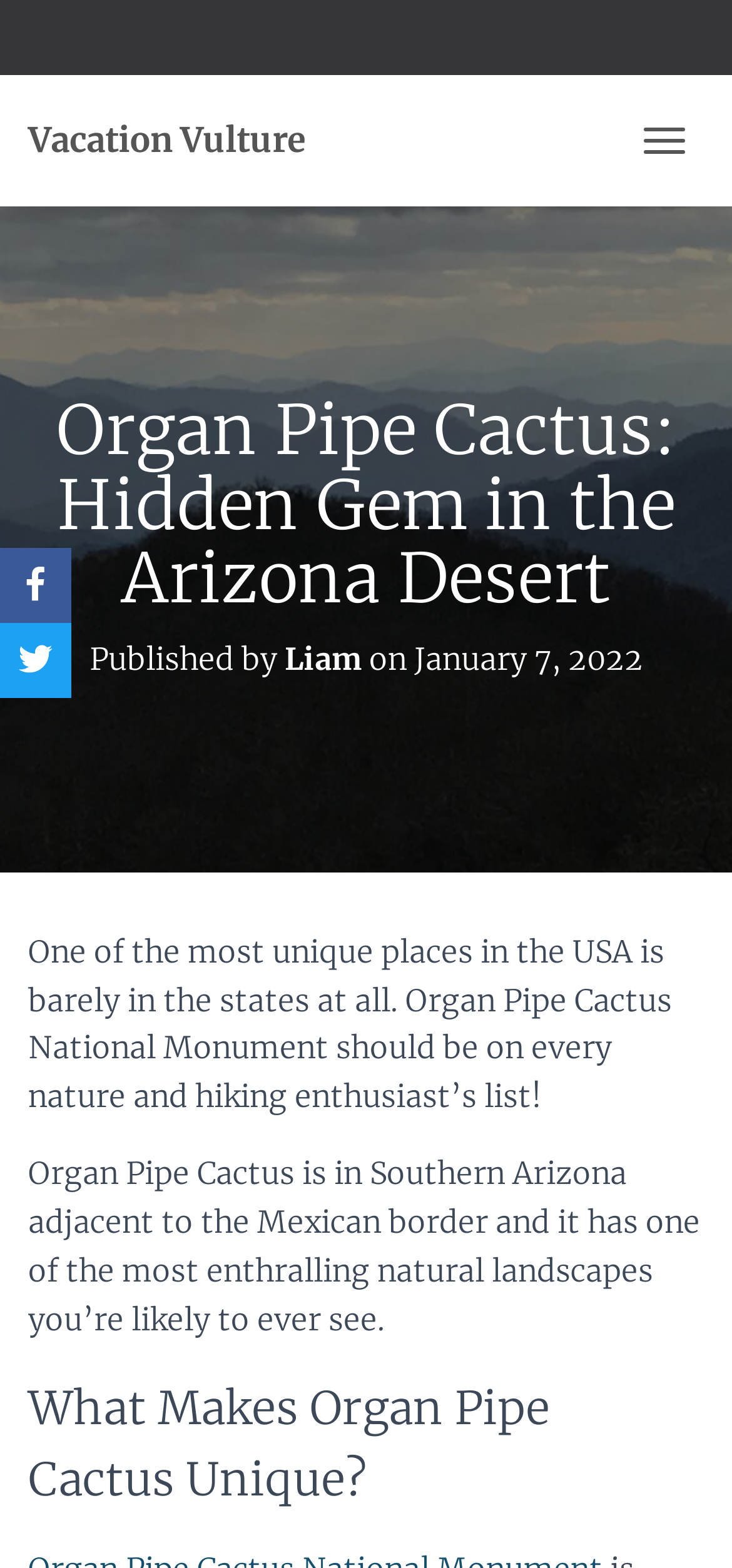Provide a thorough description of this webpage.

The webpage is about Organ Pipe Cactus National Monument, a unique natural attraction in Southern Arizona. At the top left of the page, there is a link to "Vacation Vulture" and a button to toggle navigation. Next to these elements, there is a heading that reads "Organ Pipe Cactus: Hidden Gem in the Arizona Desert". Below this heading, there is another heading that displays the publication information, including the author "Liam" and the date "January 7, 2022".

The main content of the page starts with a paragraph that describes Organ Pipe Cactus National Monument as a must-visit place for nature and hiking enthusiasts. This paragraph is followed by another one that provides more information about the monument's location and its natural landscape.

Further down the page, there is a heading that asks "What Makes Organ Pipe Cactus Unique?" which suggests that the page will delve deeper into the features that make this monument special. On the left side of the page, there are two social media links, represented by icons, which are positioned vertically.

Overall, the page appears to be an article or blog post about Organ Pipe Cactus National Monument, with a clear structure and easy-to-read content.